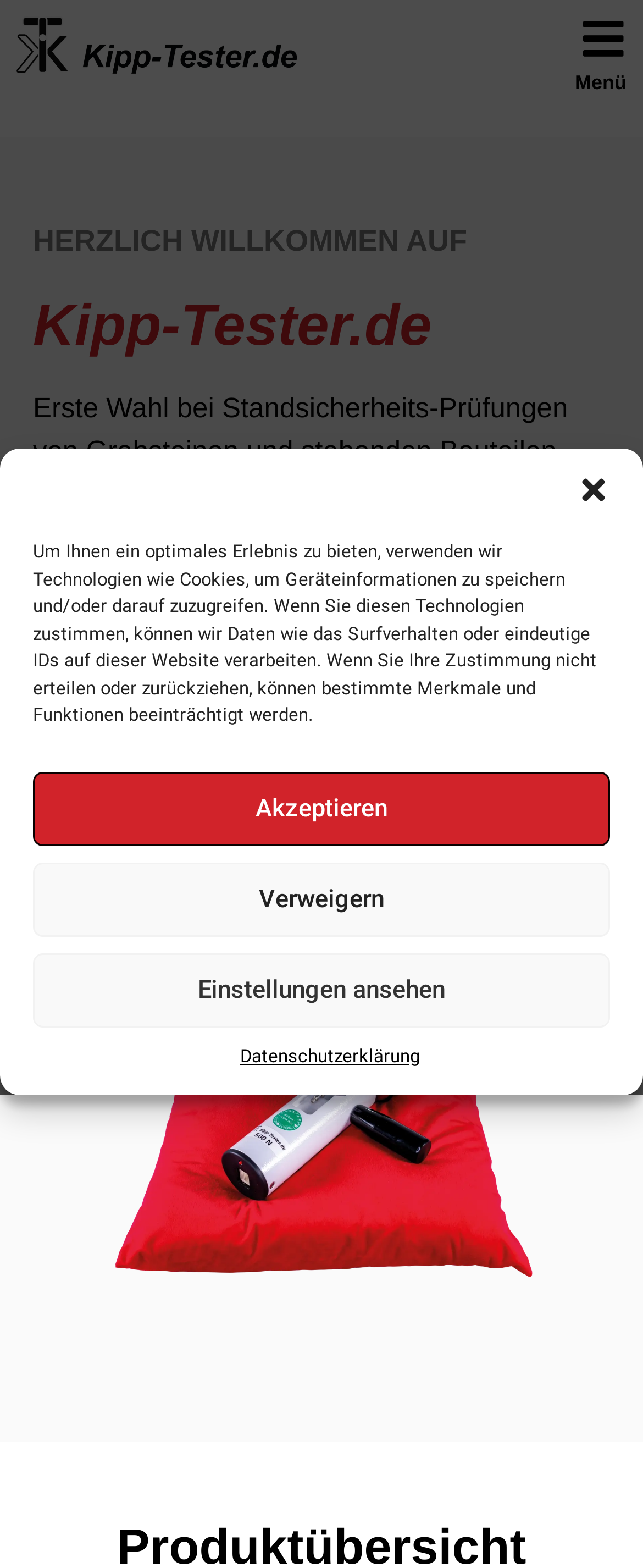Based on the element description: "Einstellungen ansehen", identify the bounding box coordinates for this UI element. The coordinates must be four float numbers between 0 and 1, listed as [left, top, right, bottom].

[0.051, 0.607, 0.949, 0.655]